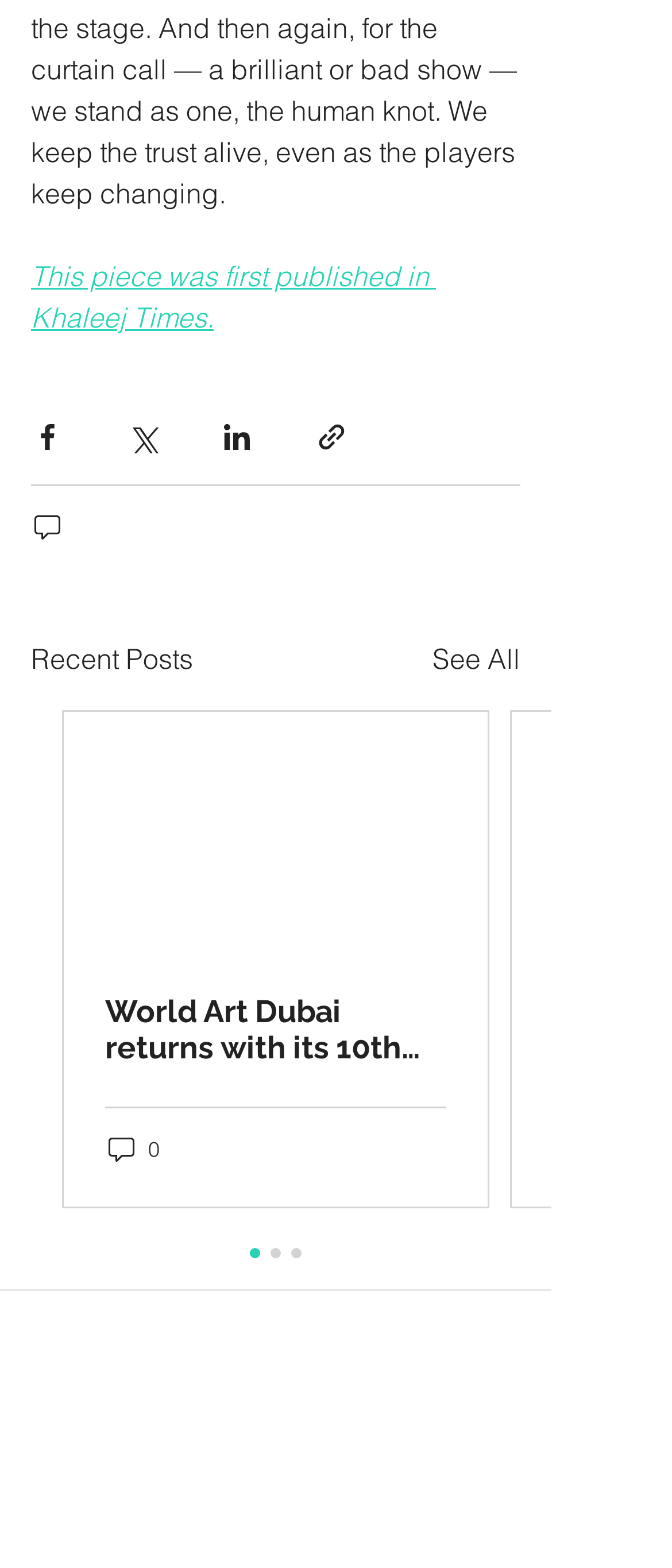What is the label of the button with the smallest x-coordinate? Using the information from the screenshot, answer with a single word or phrase.

Share via Facebook